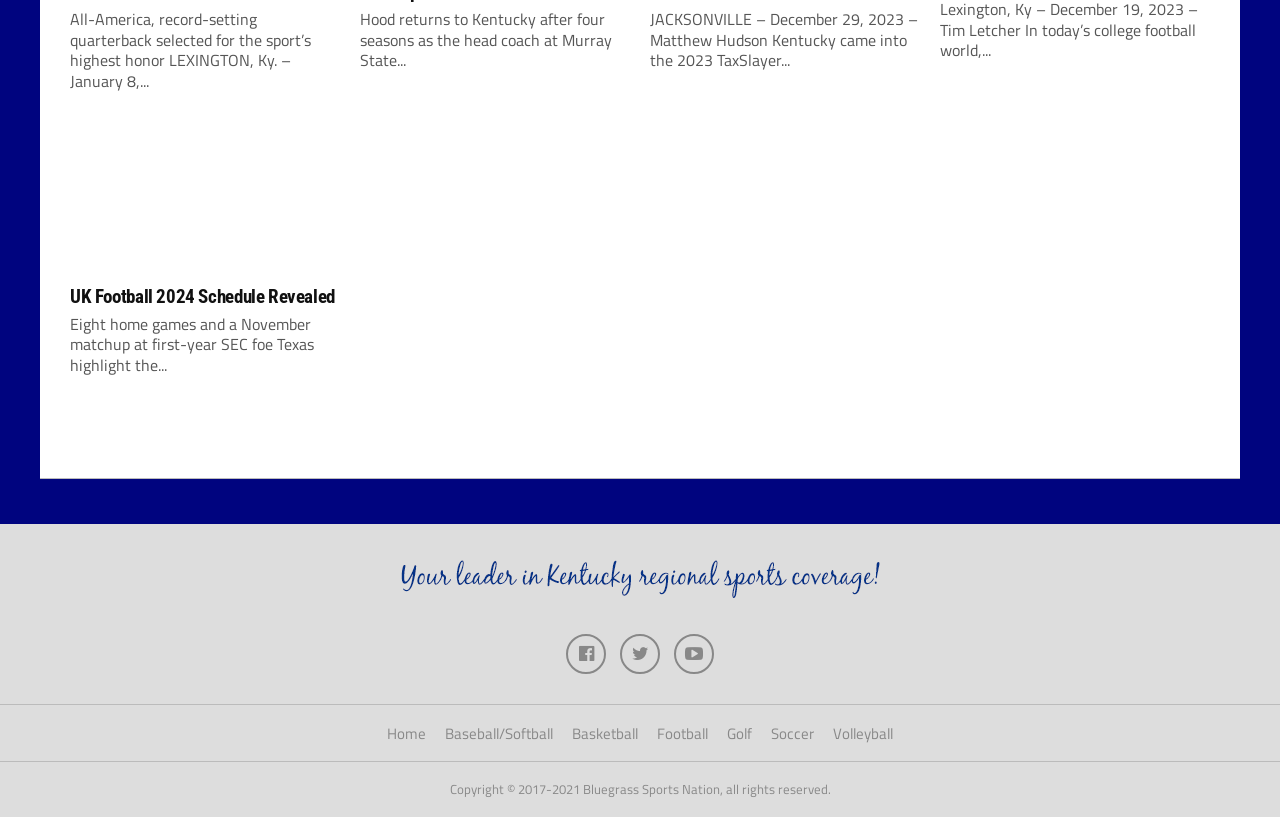Determine the bounding box for the UI element described here: "Home".

[0.302, 0.883, 0.333, 0.911]